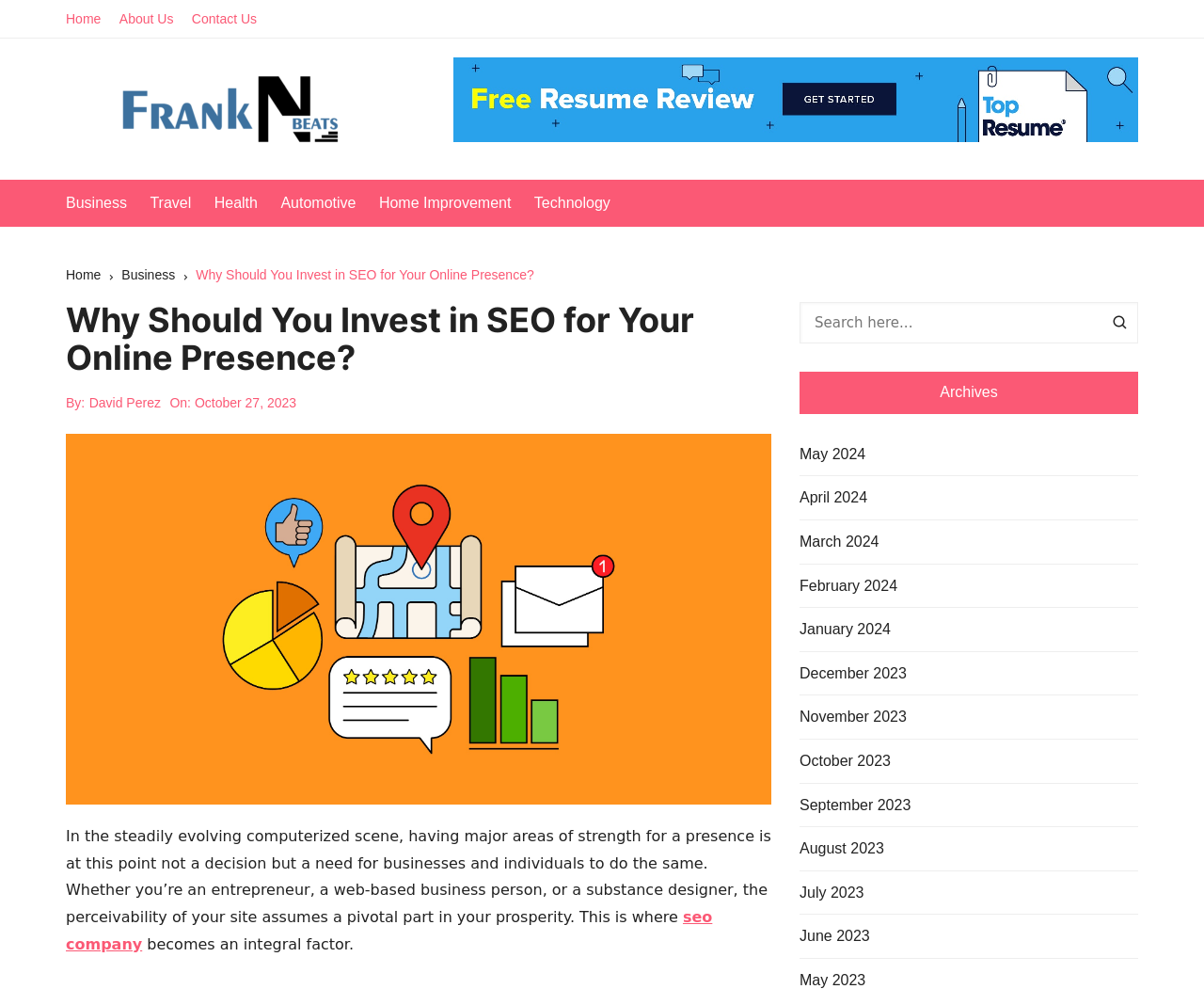Please identify the bounding box coordinates of the area that needs to be clicked to fulfill the following instruction: "Learn more about SEO company."

[0.055, 0.918, 0.592, 0.964]